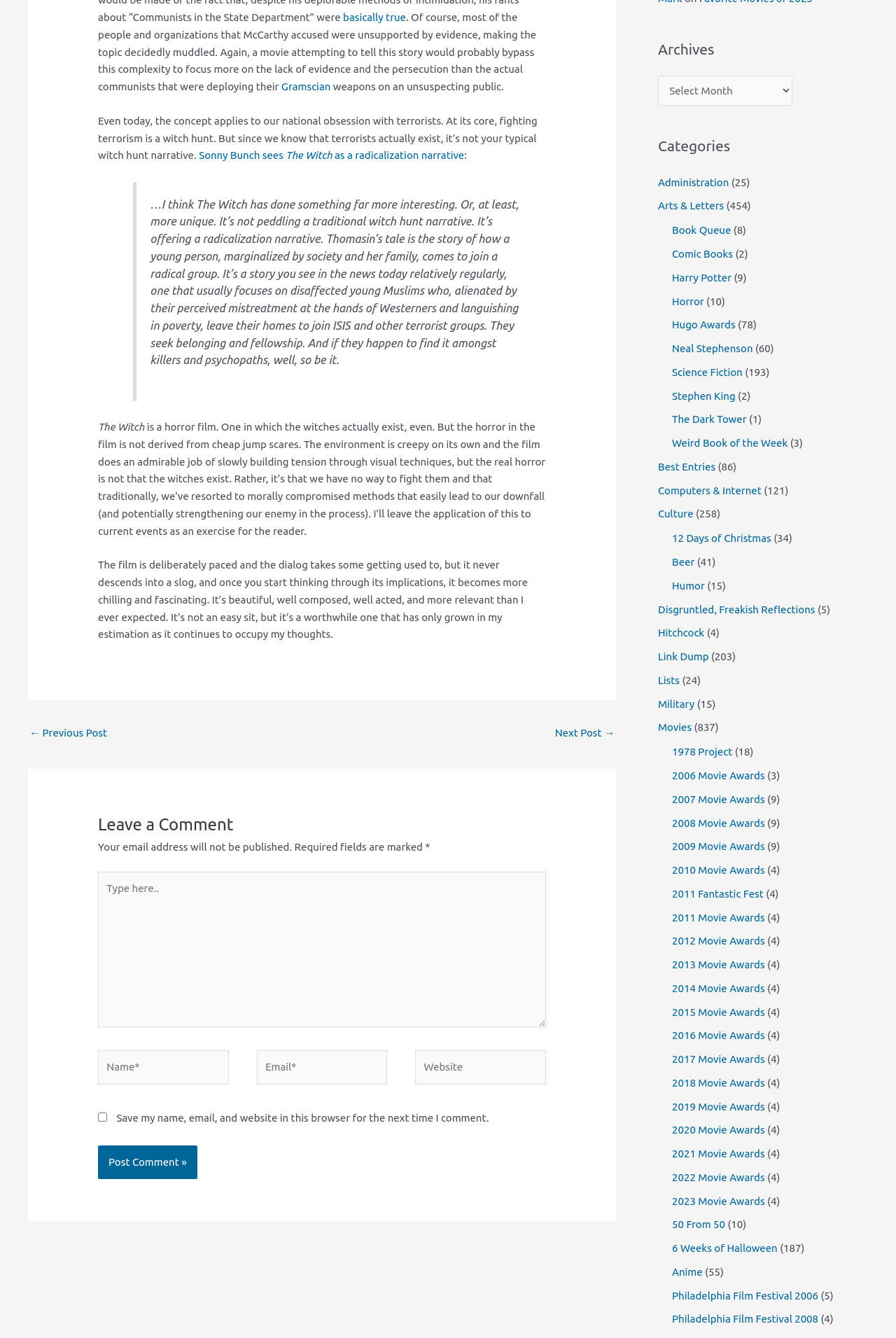Using the information shown in the image, answer the question with as much detail as possible: What is the purpose of the comment section?

The purpose of the comment section is to leave a comment, as indicated by the heading 'Leave a Comment' and the presence of a text box and a 'Post Comment' button.